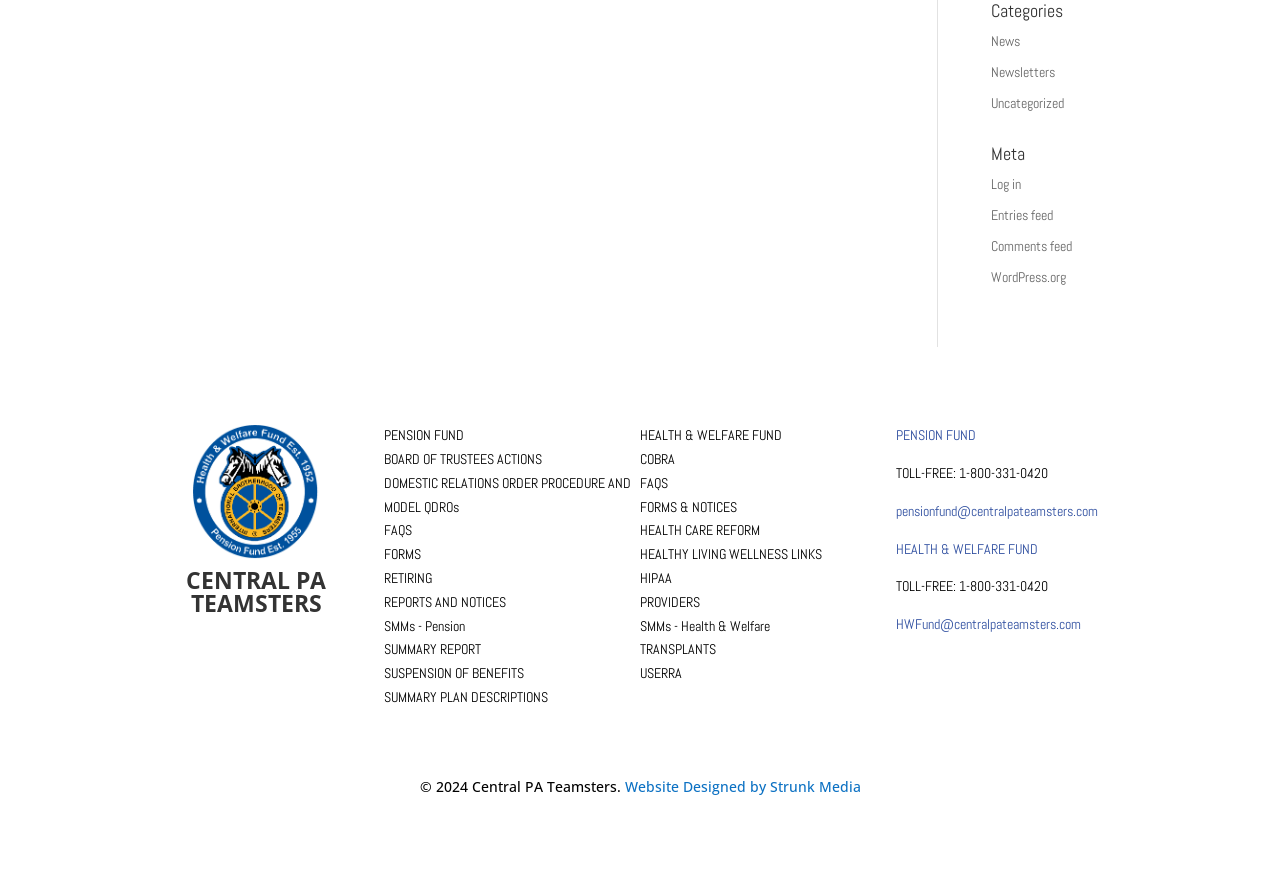Identify the bounding box coordinates for the element that needs to be clicked to fulfill this instruction: "Search for something in the search bar". Provide the coordinates in the format of four float numbers between 0 and 1: [left, top, right, bottom].

None